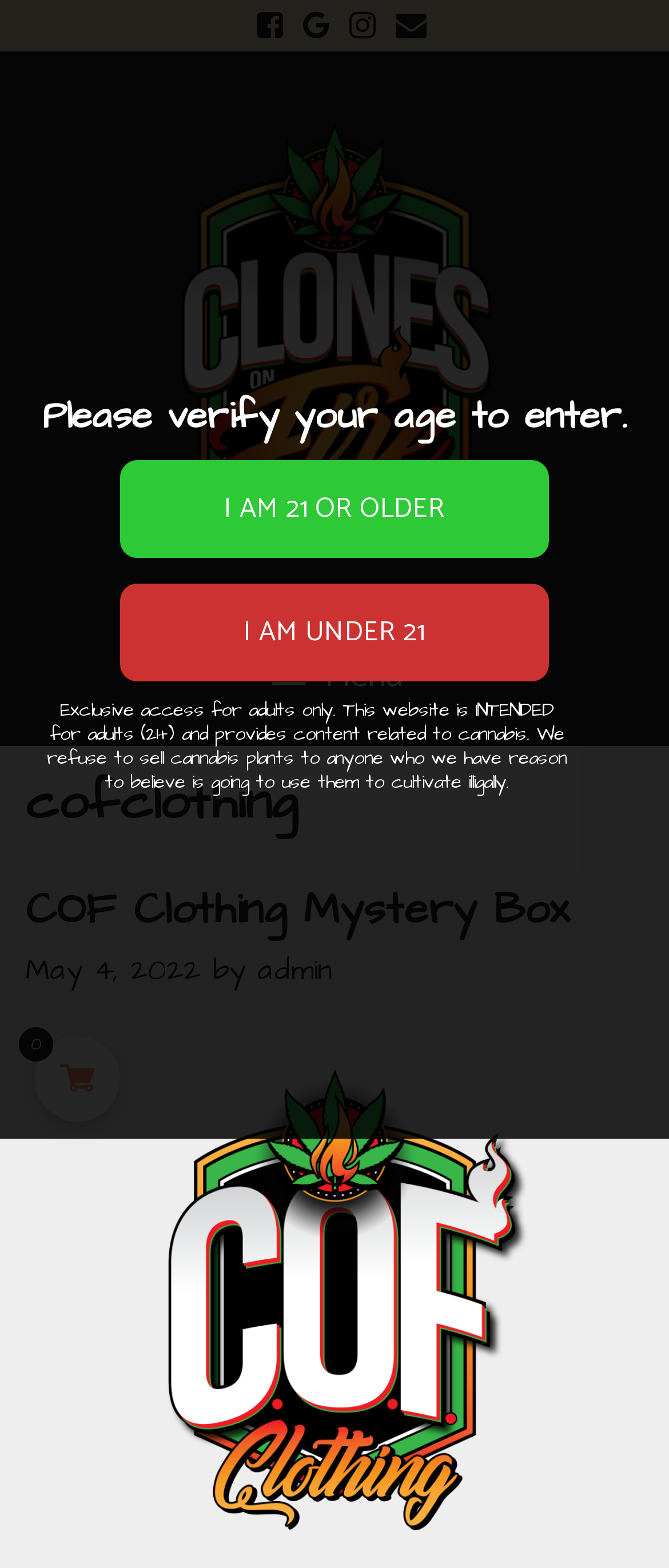How many articles are displayed on the webpage?
Carefully analyze the image and provide a thorough answer to the question.

The number of articles displayed on the webpage can be determined by looking at the heading element with the text 'COF Clothing Mystery Box' which is the only article displayed on the webpage.